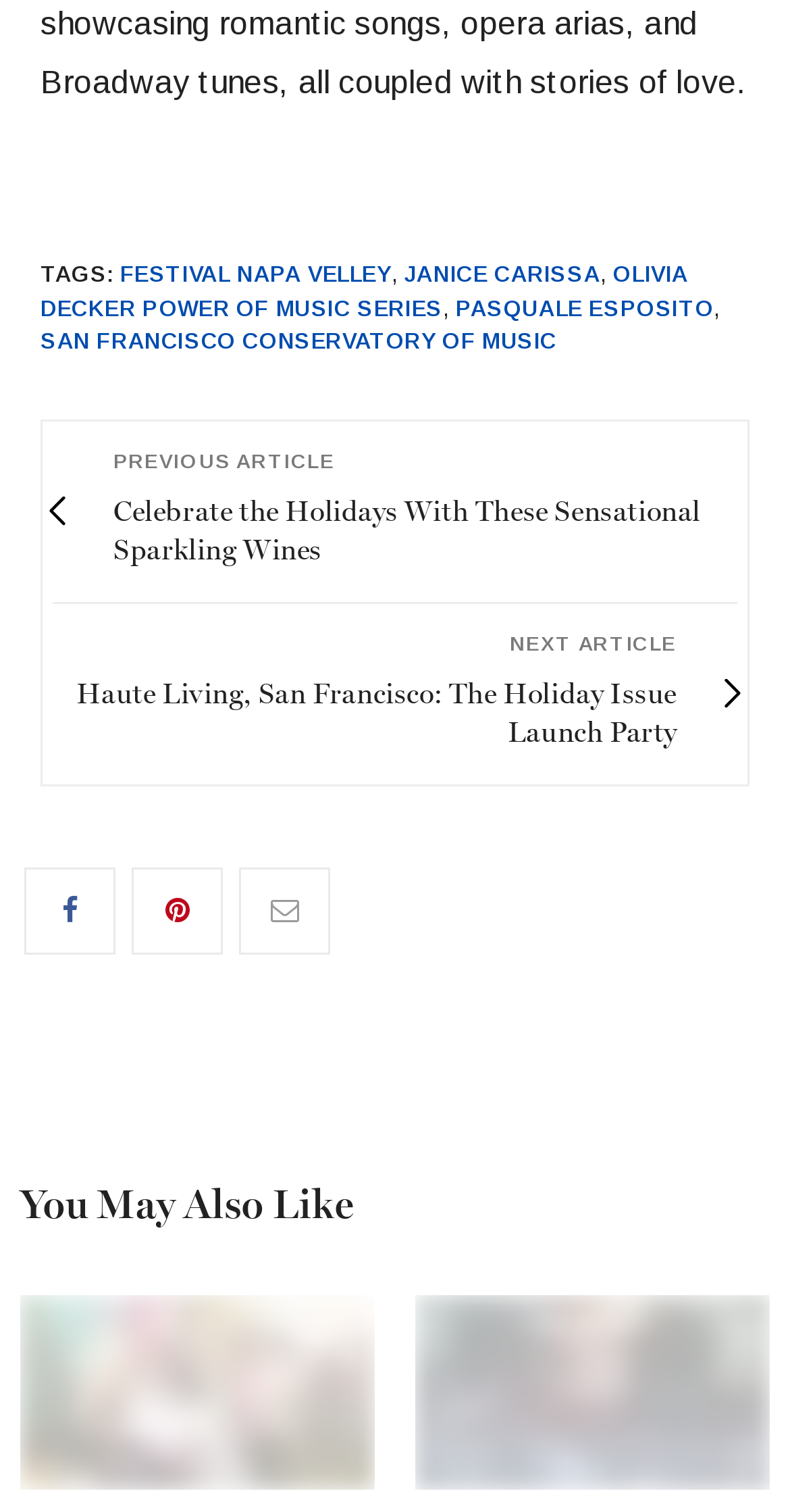Can you find the bounding box coordinates for the element that needs to be clicked to execute this instruction: "Check out the article about Jazz @ Charles Krug with the Frost School of Music All-Stars + Patron Dinner at Beringer Vineyards – July 20th, 2023"? The coordinates should be given as four float numbers between 0 and 1, i.e., [left, top, right, bottom].

[0.526, 0.856, 0.974, 0.985]